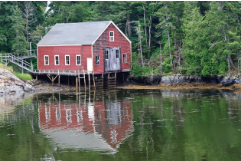Provide a brief response in the form of a single word or phrase:
What is the purpose of the wooden steps?

Accessing small boats or fishing